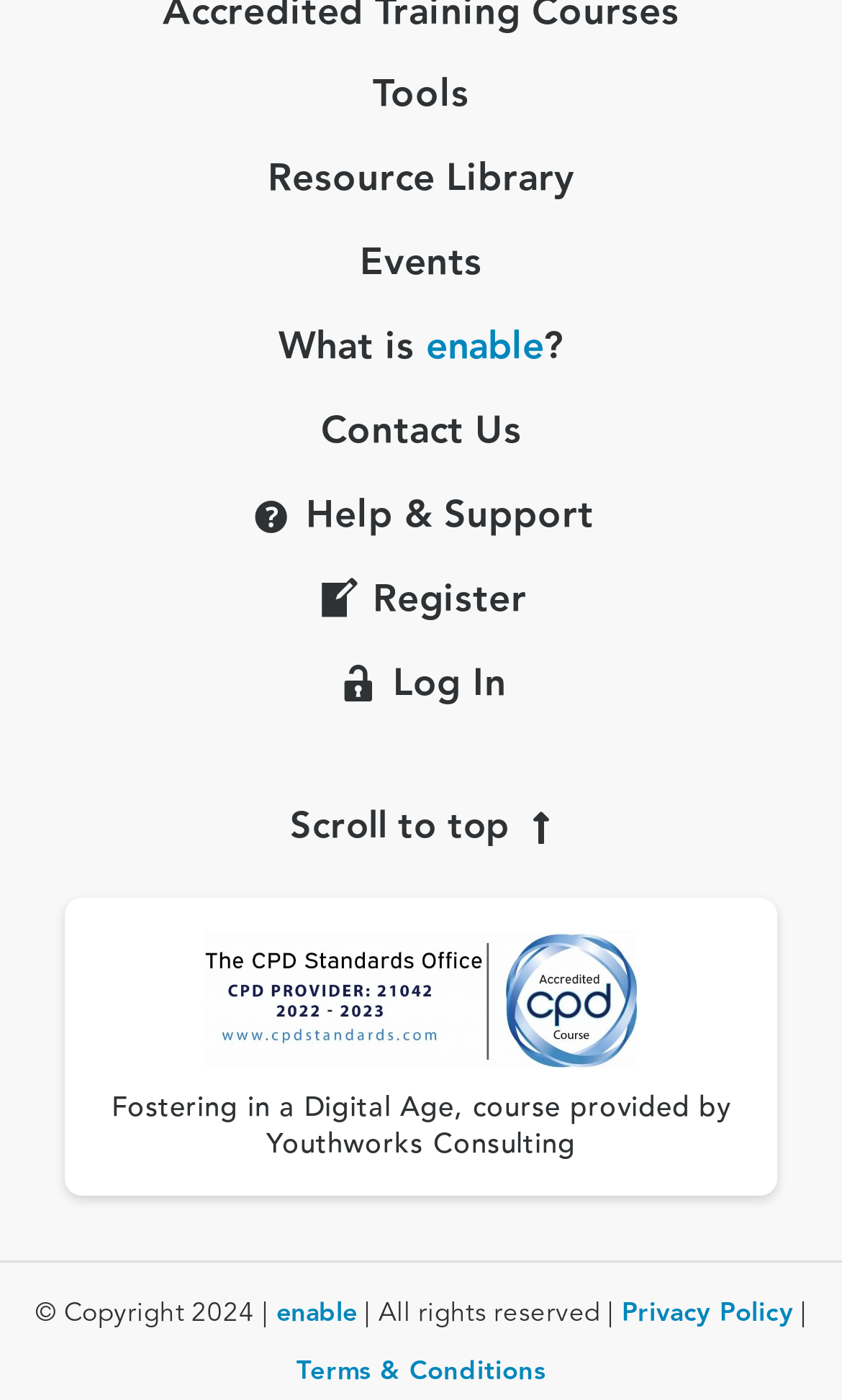What is the name of the company that owns the copyright?
Provide a detailed and well-explained answer to the question.

The copyright information is located at the bottom of the webpage, and it states 'Copyright 2024 | enable | All rights reserved |'. From this, we can determine that the company that owns the copyright is 'enable'.